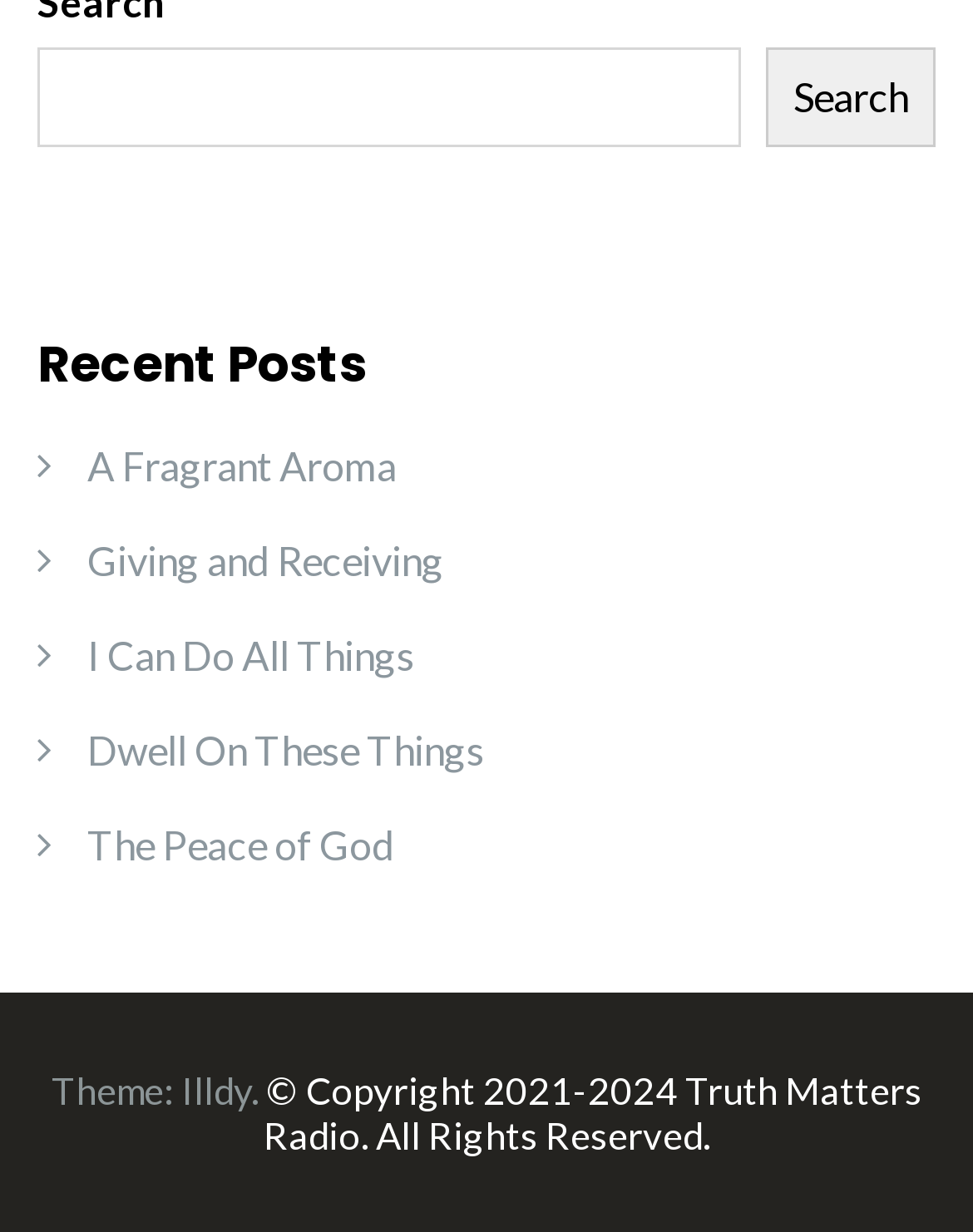Please locate the clickable area by providing the bounding box coordinates to follow this instruction: "Click the search button".

[0.787, 0.038, 0.962, 0.119]